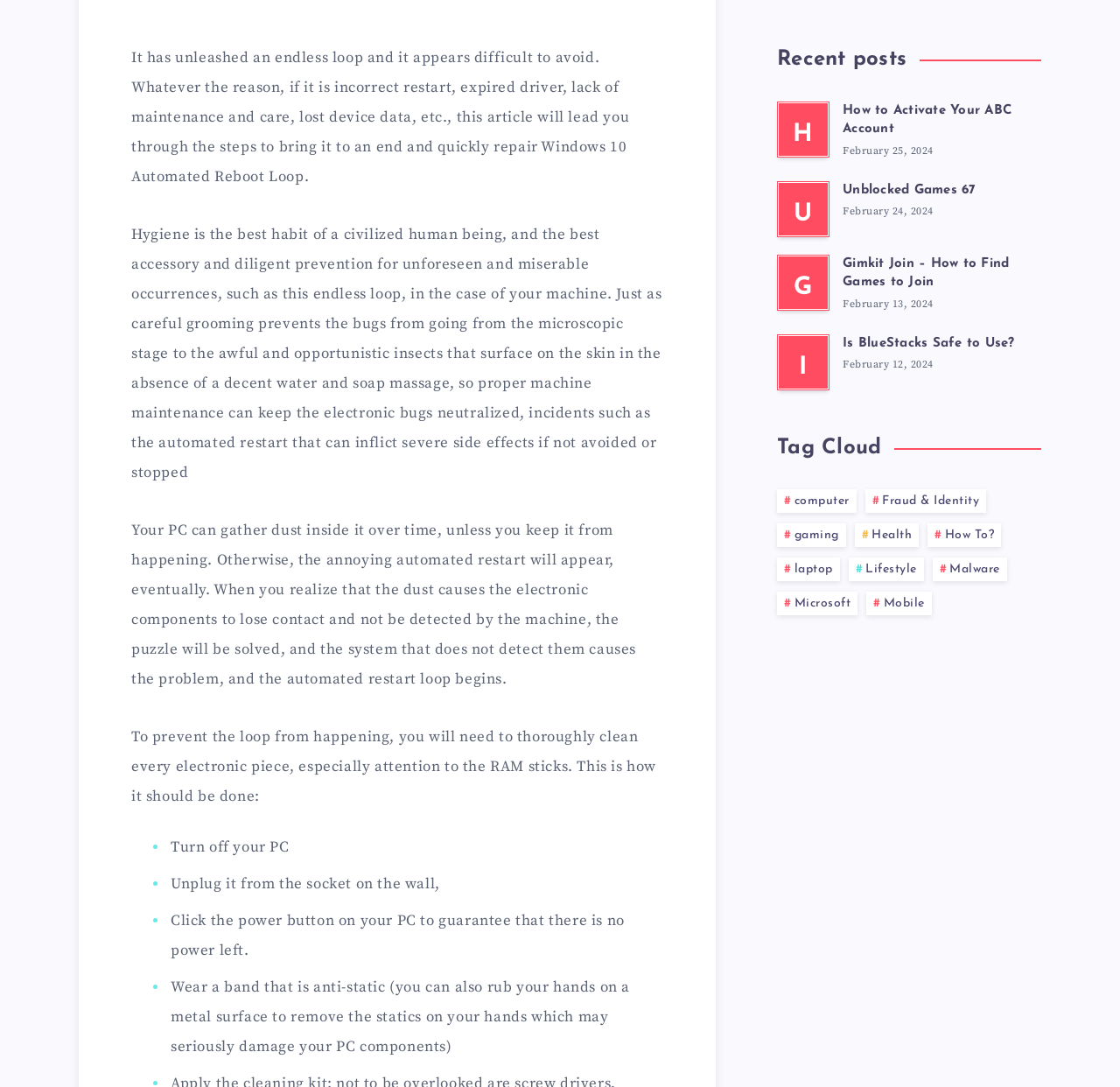Give a short answer using one word or phrase for the question:
What is the main topic of the webpage?

Windows 10 Automated Reboot Loop